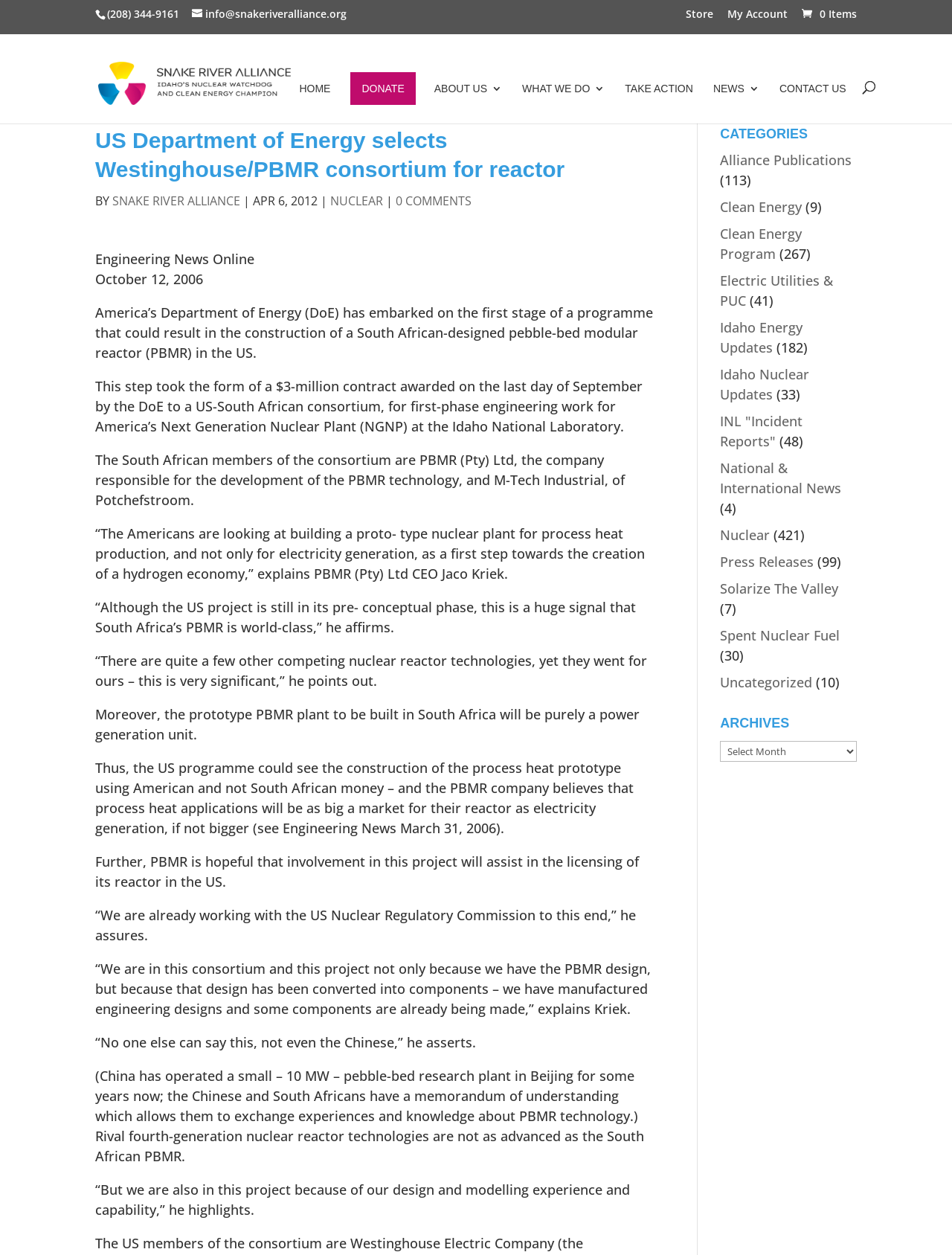Generate a comprehensive description of the webpage content.

This webpage appears to be an article from the Snake River Alliance, a non-profit organization focused on environmental and energy issues. The article, titled "US Department of Energy selects Westinghouse/PBMR consortium for reactor," is dated October 12, 2006, and discusses the Department of Energy's selection of a consortium for a nuclear reactor project.

At the top of the page, there is a navigation menu with links to various sections of the website, including "HOME," "DONATE," "ABOUT US," "WHAT WE DO," "TAKE ACTION," "NEWS," and "CONTACT US." Below this menu, there is a search bar where users can enter keywords to search the website.

The main content of the page is the article, which is divided into several paragraphs of text. The article discusses the Department of Energy's selection of a consortium, including Westinghouse and PBMR, for a nuclear reactor project. The project aims to build a prototype nuclear plant for process heat production, and the article quotes PBMR CEO Jaco Kriek discussing the significance of this project for the company and the nuclear industry.

To the right of the article, there is a sidebar with links to various categories, including "Alliance Publications," "Clean Energy," "Electric Utilities & PUC," and "Nuclear." Each category has a number of sub-links, and some of these links have numbers in parentheses, indicating the number of articles or posts in that category.

Below the article, there is a section titled "CATEGORIES" with links to various categories, and another section titled "ARCHIVES" with a dropdown menu allowing users to select a specific month or year to view archived articles.

At the very top of the page, there is a logo for the Snake River Alliance, as well as a phone number and email address for the organization. There are also links to the organization's store and a "My Account" section.